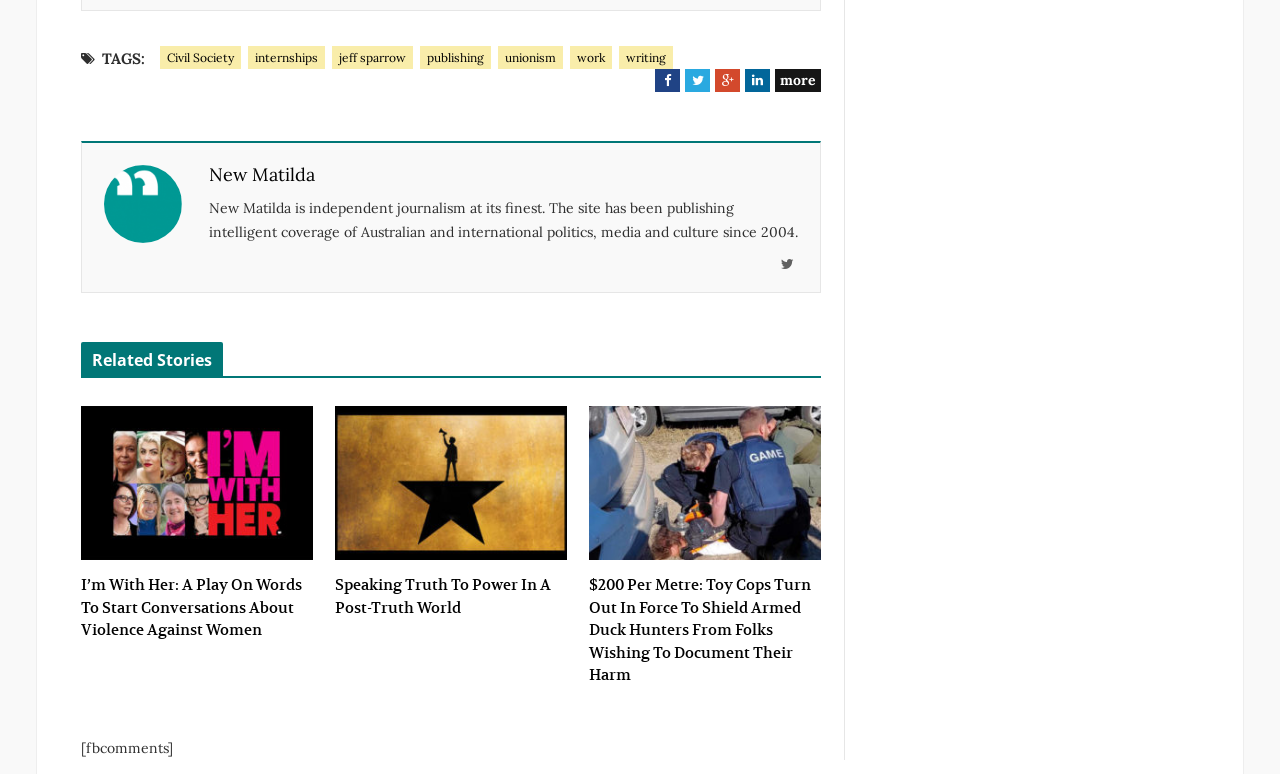Can you find the bounding box coordinates for the element to click on to achieve the instruction: "Click on the 'Civil Society' link"?

[0.125, 0.059, 0.188, 0.089]